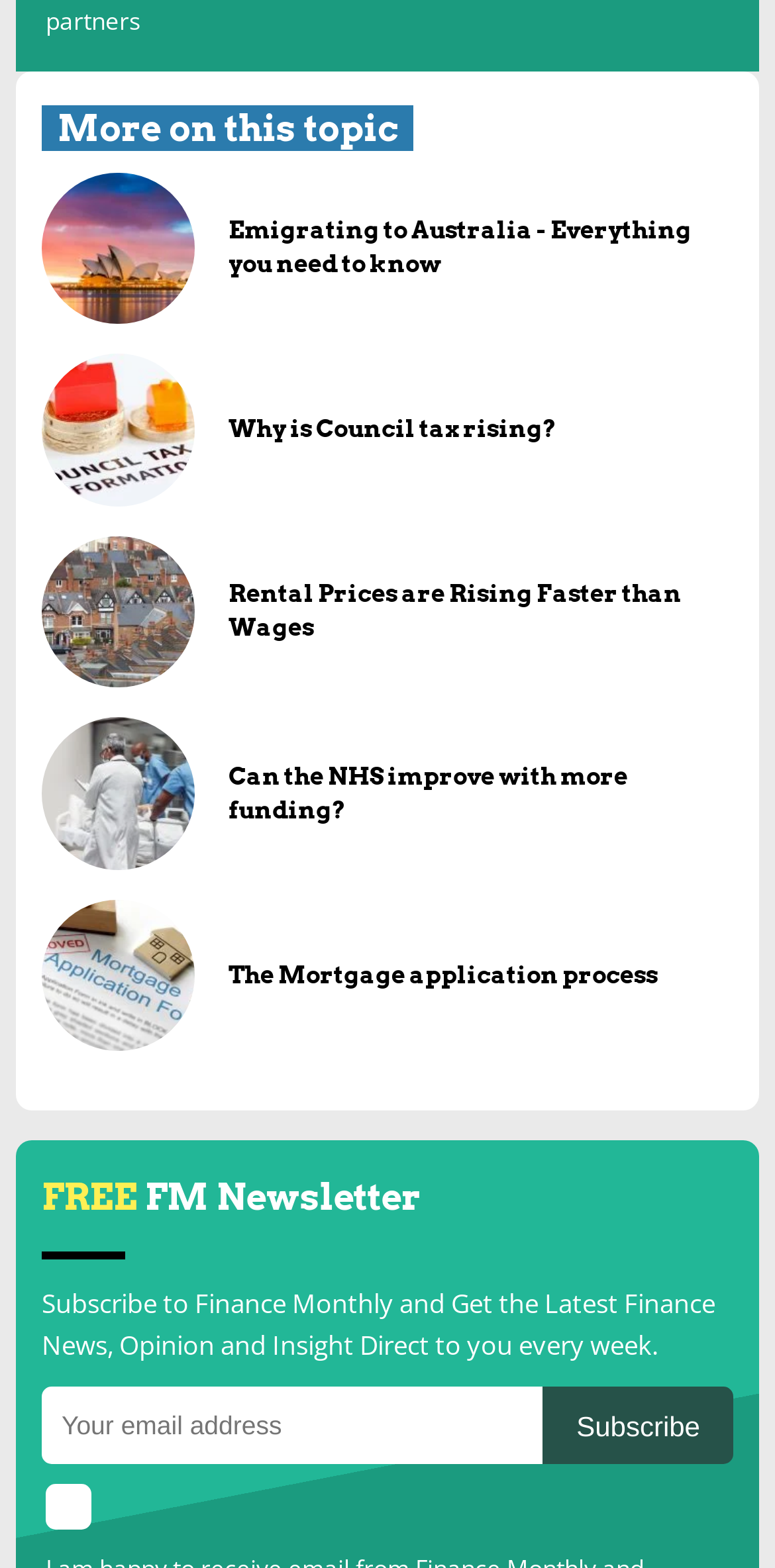Identify the bounding box coordinates of the section that should be clicked to achieve the task described: "Click on the link to learn about emigrating to Australia".

[0.054, 0.11, 0.25, 0.207]